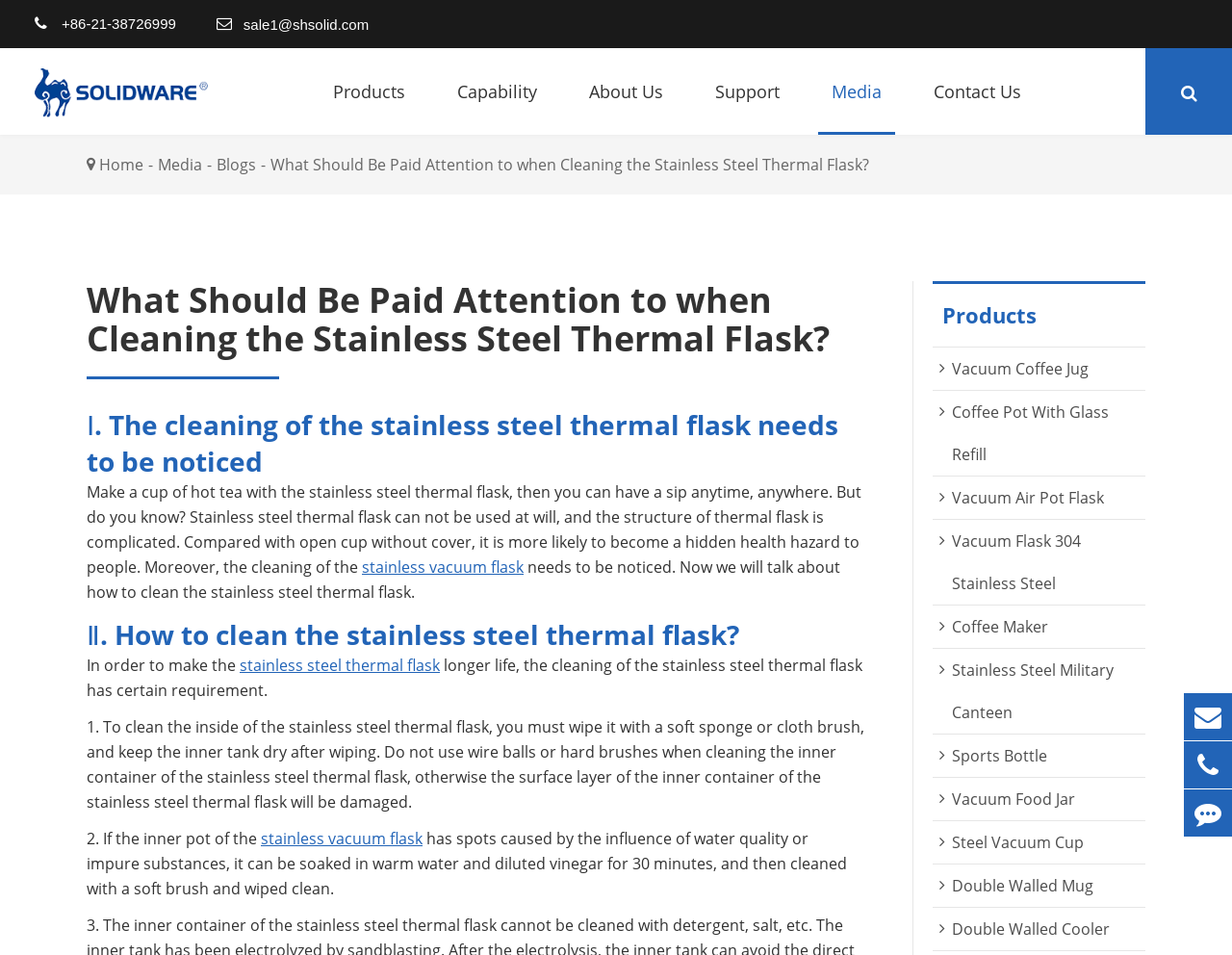Please specify the bounding box coordinates for the clickable region that will help you carry out the instruction: "Click the 'Contact Us' link".

[0.757, 0.05, 0.829, 0.141]